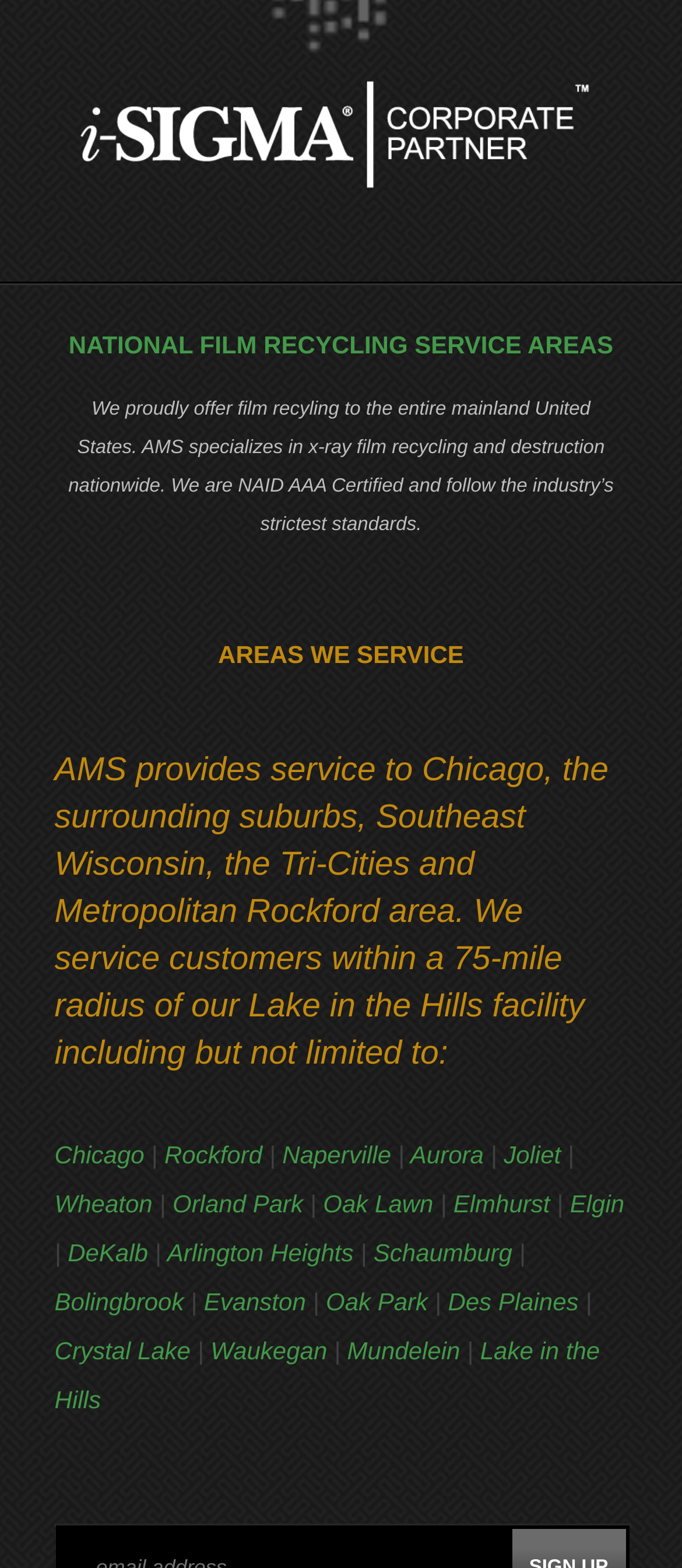Can you specify the bounding box coordinates of the area that needs to be clicked to fulfill the following instruction: "Visit the i-SIGMA page"?

[0.08, 0.118, 0.92, 0.16]